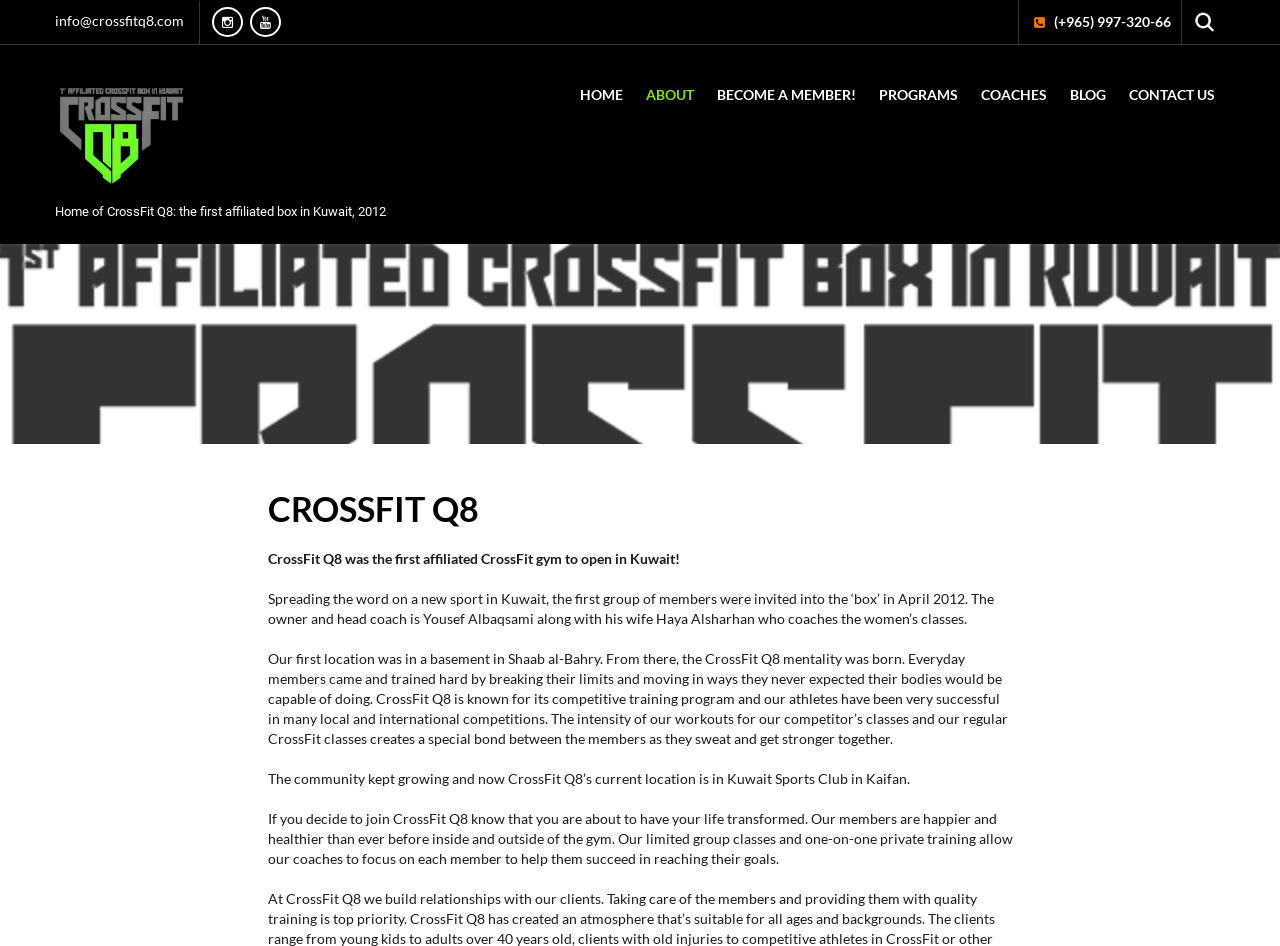Give a detailed account of the webpage, highlighting key information.

The webpage is about CrossFit Q8, a CrossFit gym in Kuwait. At the top left, there is a link to "info@crossfitq8.com" and three social media links represented by icons. To the right of these links, there is a phone number "(+965) 997-320-66" displayed. Below these elements, there is a banner with a link to "Home of CrossFit Q8: the first affiliated box in Kuwait, 2012" accompanied by an image.

In the middle of the page, there is a navigation menu with seven links: "HOME", "ABOUT", "BECOME A MEMBER!", "PROGRAMS", "COACHES", "BLOG", and "CONTACT US". These links are evenly spaced and aligned horizontally.

Below the navigation menu, there is a large header section with the title "CROSSFIT Q8" in bold font. Underneath the title, there are four paragraphs of text that describe the history and mission of CrossFit Q8. The text explains how the gym was founded, its growth, and its current location. It also highlights the gym's competitive training program and the benefits of joining the CrossFit Q8 community.

Overall, the webpage has a clean and organized layout, with a clear focus on presenting information about CrossFit Q8 and its services.